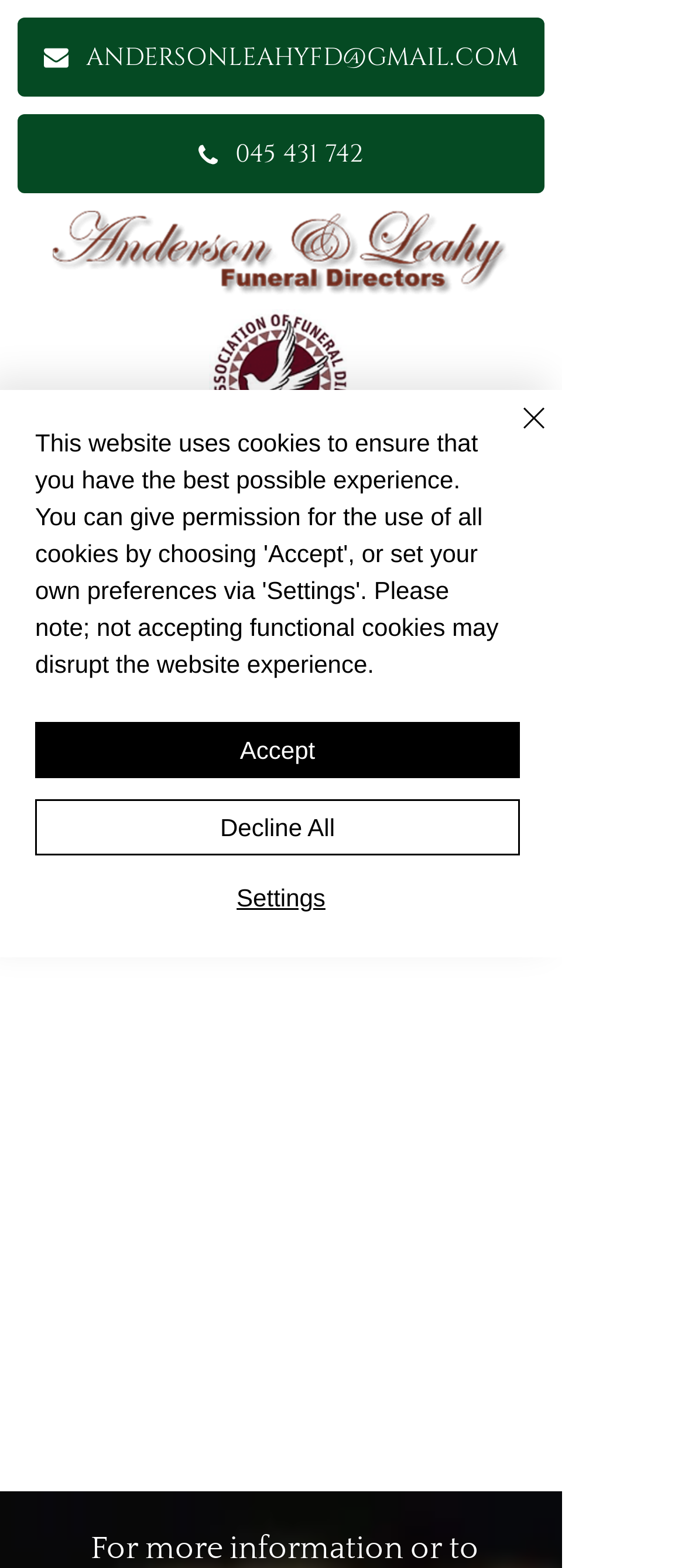Offer an extensive depiction of the webpage and its key elements.

The webpage is about Anderson & Leahy Funeral Directors, a family funeral home in Newbridge, Co. Kildare. At the top left, there are three links: an email address, a phone number, and the funeral home's name, which is also accompanied by an image of the funeral home's logo. Below these links, there is a larger image of the funeral home.

To the right of the links, there is a button to open a navigation menu. Below this button, there is an iframe that takes up most of the page's content area. 

A prominent alert message is displayed, notifying users that the website uses cookies and providing options to accept, decline, or customize cookie settings. The alert message is positioned in the middle of the page, with three buttons: "Accept", "Decline All", and "Settings". There is also a "Close" button at the top right corner of the alert message, accompanied by a small "Close" icon.

Overall, the webpage has a simple and clean layout, with a focus on providing essential information about the funeral home and its services.